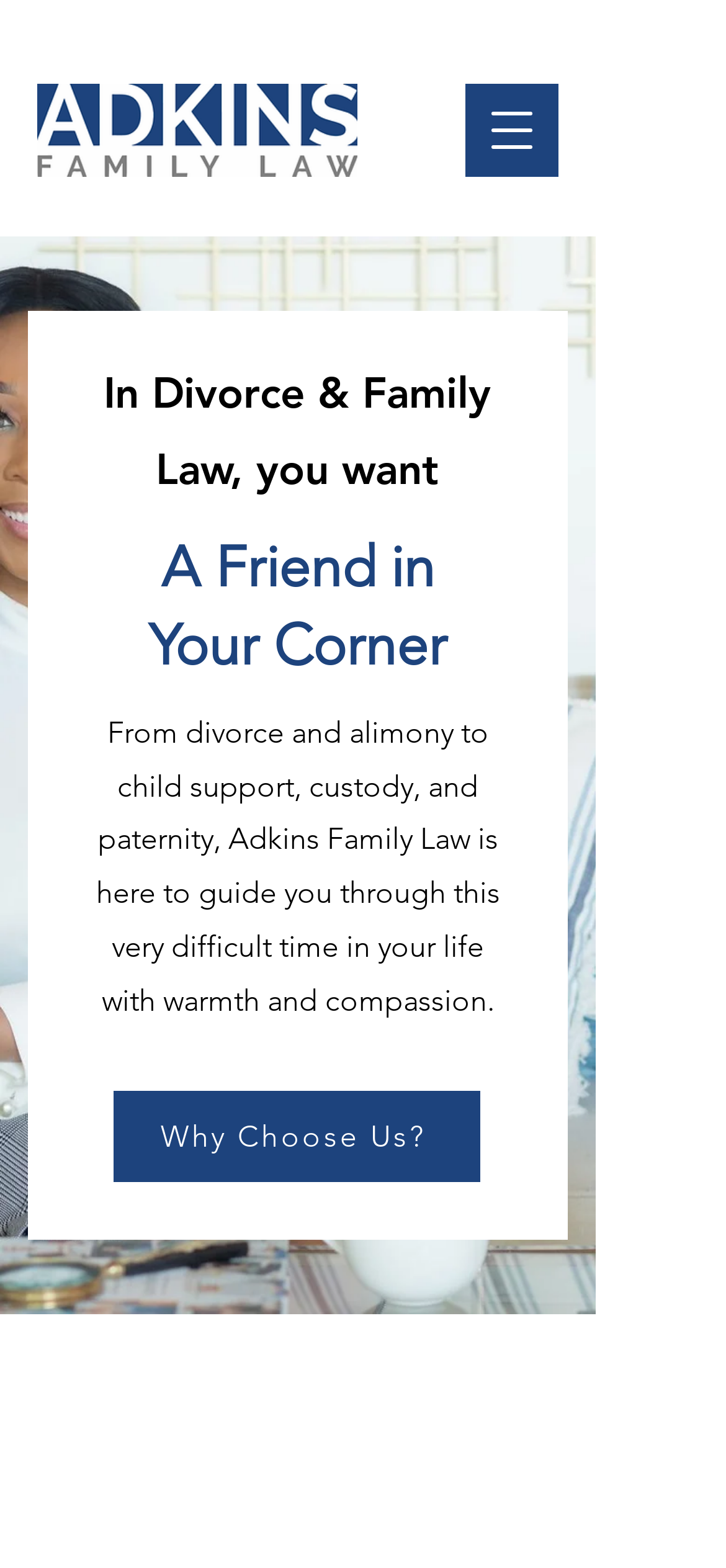Given the element description: "aria-label="Open navigation menu"", predict the bounding box coordinates of the UI element it refers to, using four float numbers between 0 and 1, i.e., [left, top, right, bottom].

[0.641, 0.053, 0.769, 0.113]